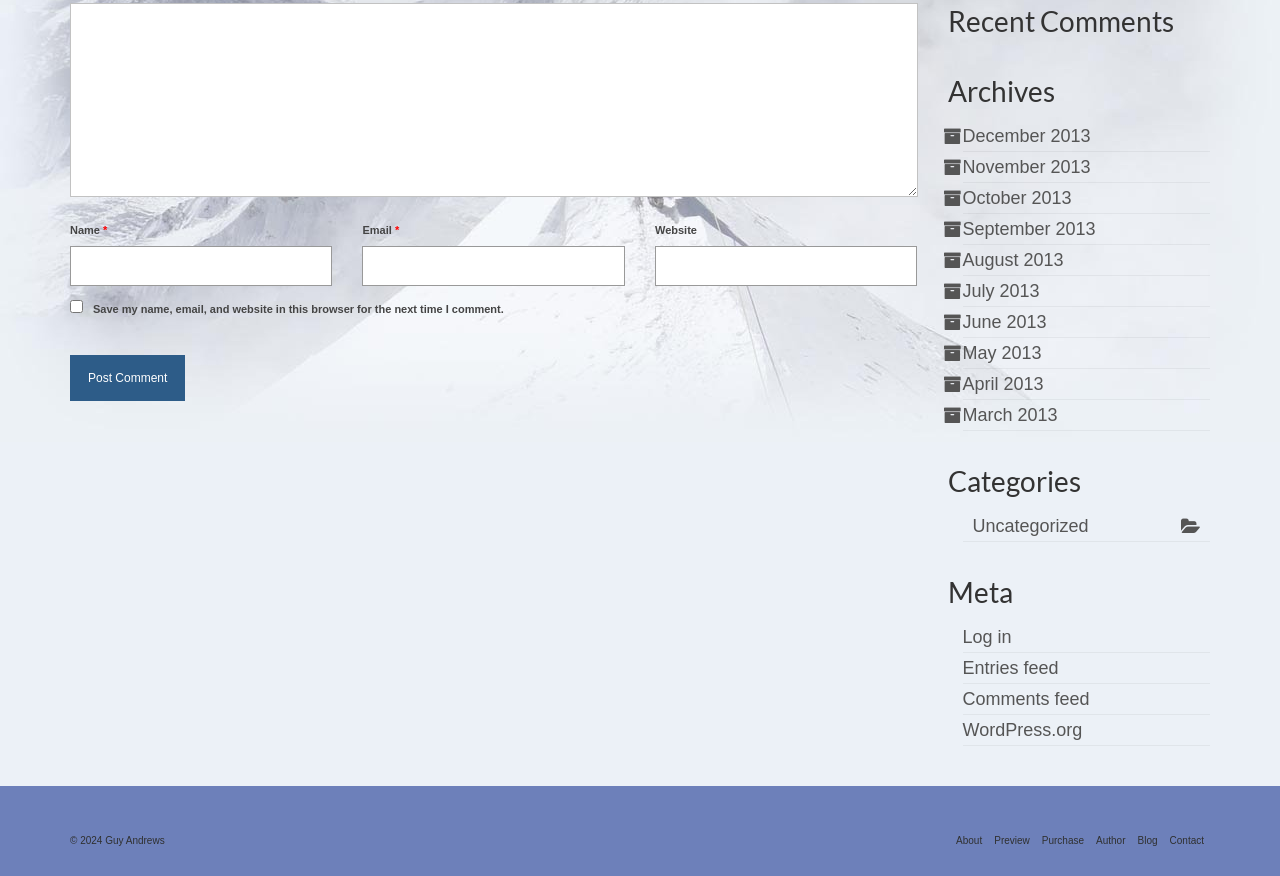Determine the bounding box of the UI component based on this description: "name="submit" value="Post Comment"". The bounding box coordinates should be four float values between 0 and 1, i.e., [left, top, right, bottom].

[0.055, 0.405, 0.145, 0.458]